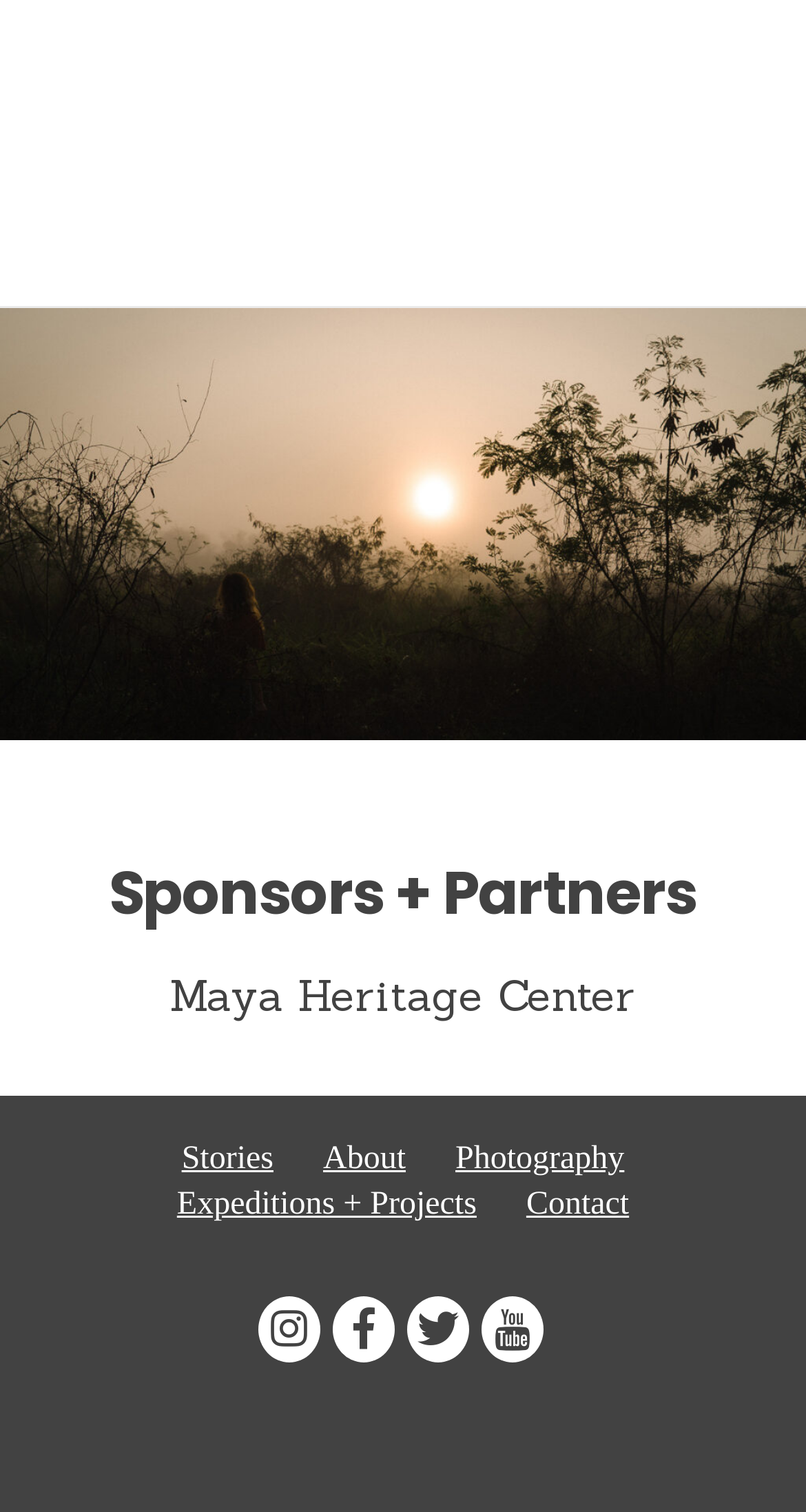Reply to the question with a single word or phrase:
How many links are there in the main navigation menu?

5